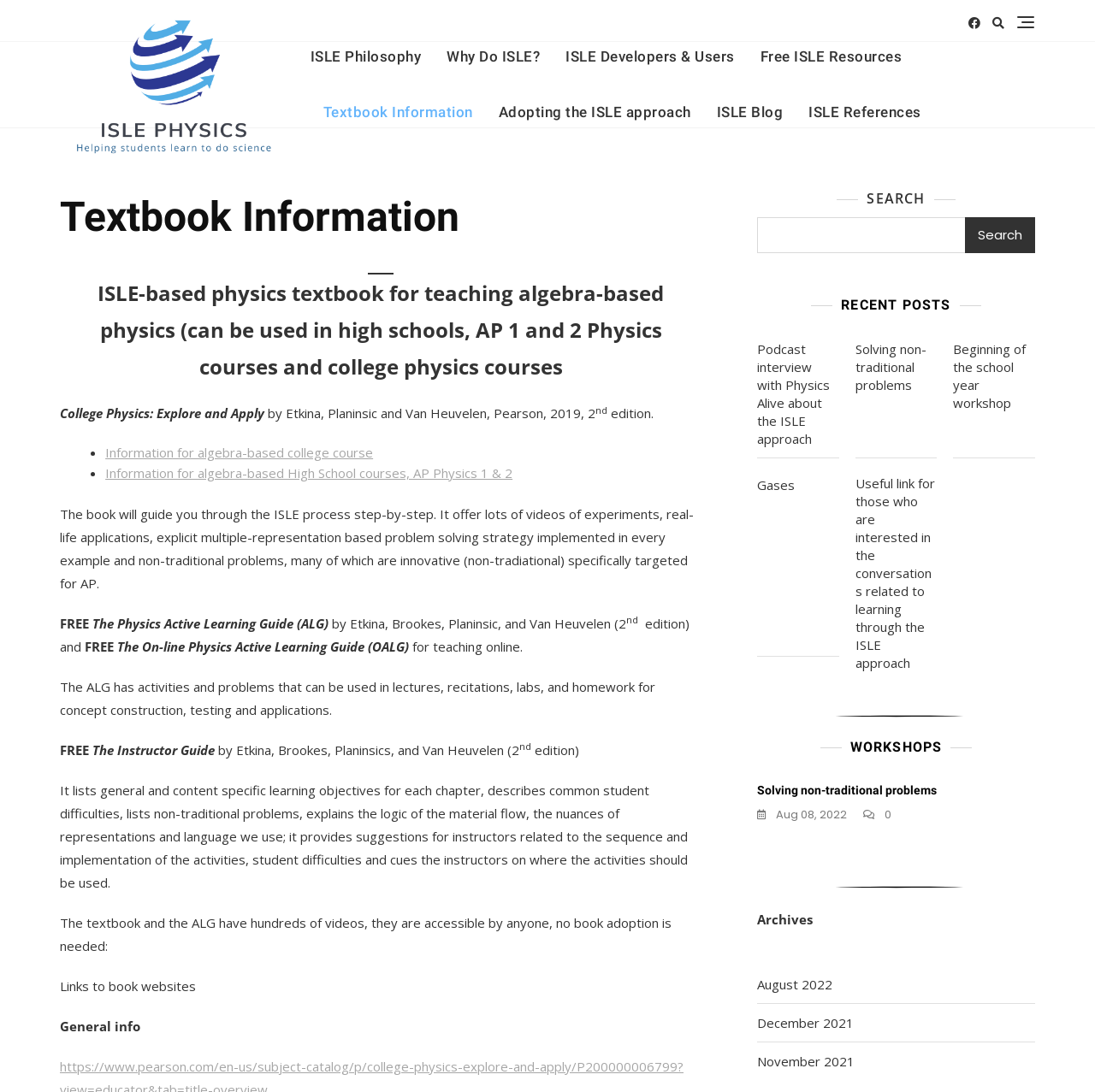What is the name of the online guide for teaching online?
Please provide a full and detailed response to the question.

I found the answer by reading the static text under the heading 'Textbook Information' which mentions the On-line Physics Active Learning Guide (OALG) as a resource for teaching online.